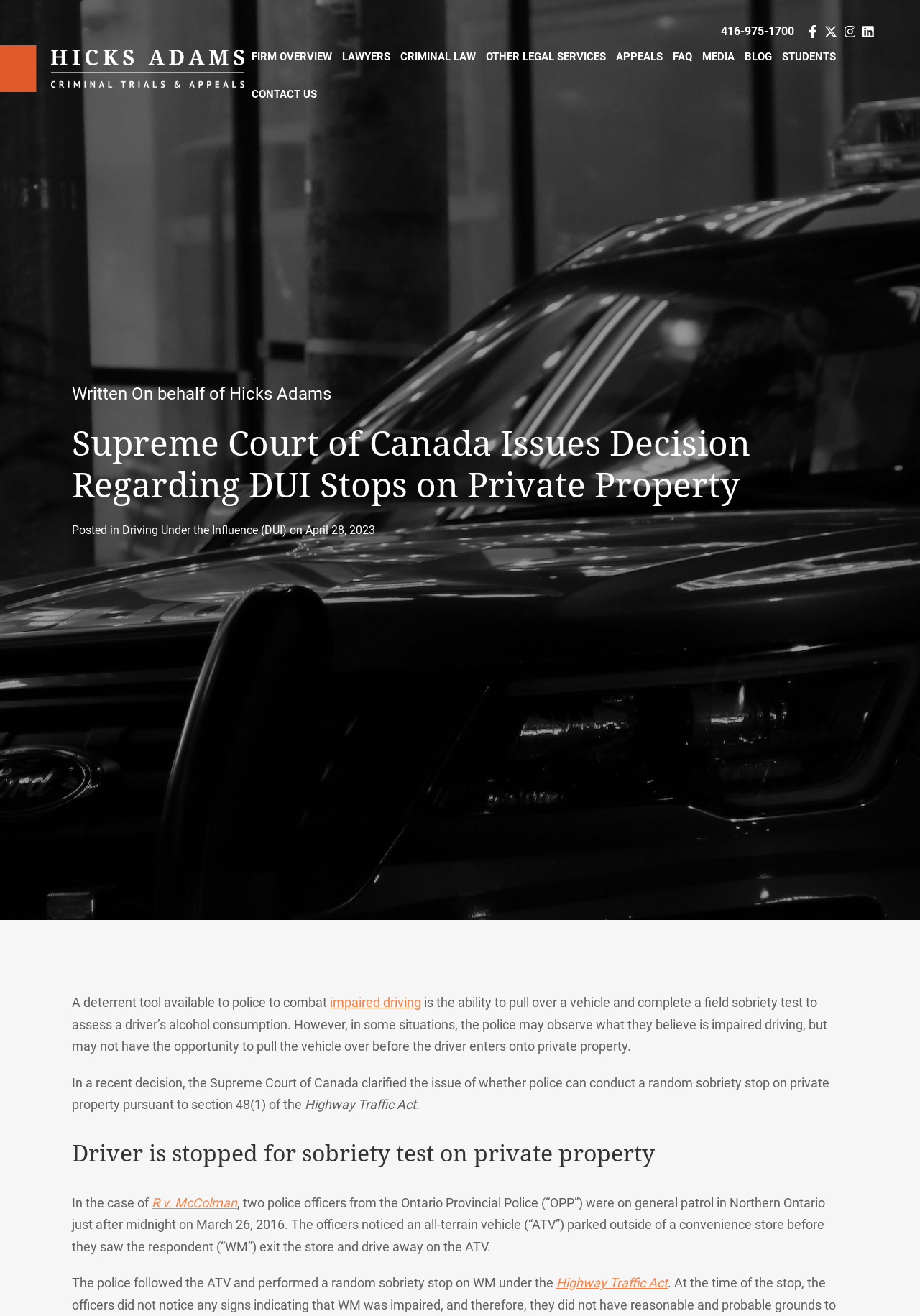Please look at the image and answer the question with a detailed explanation: What is the law firm's name?

The law firm's name is Hicks Adams, which is evident from the logo at the top left corner of the webpage and the text 'Written On behalf of Hicks Adams' below the main heading.